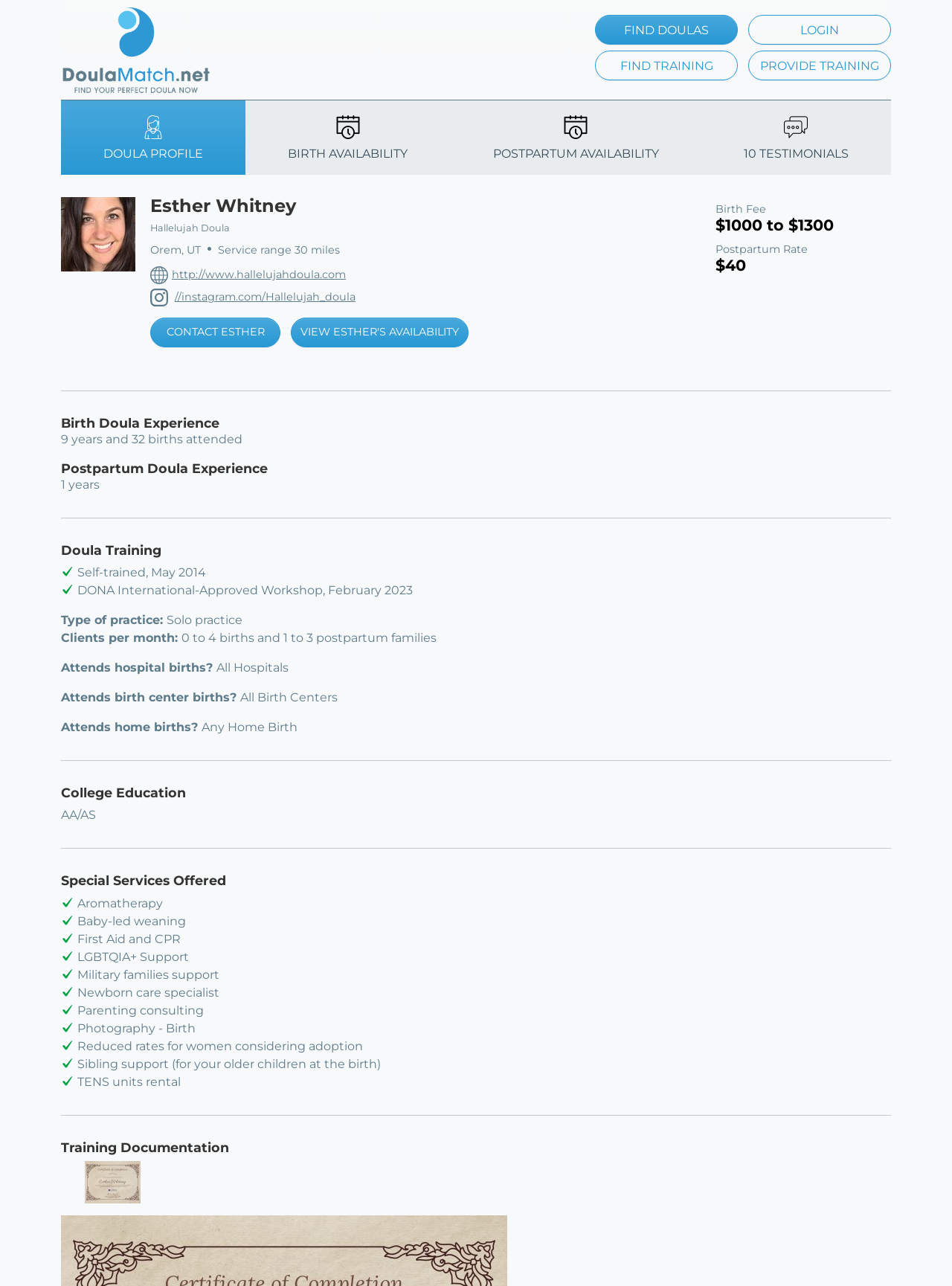Find and indicate the bounding box coordinates of the region you should select to follow the given instruction: "Check Esther's Instagram".

[0.184, 0.226, 0.373, 0.236]